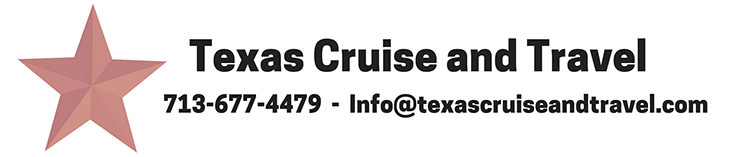Offer a detailed explanation of the image and its components.

The image features a prominent logo for "Texas Cruise and Travel," enhanced by a stylized pink star to the left. The text is presented in bold, modern typography, ensuring readability and impact. Below the company name, contact information is displayed, featuring a phone number (713-677-4479) and an email address (info@texascruiseandtravel.com). This professional layout effectively conveys the brand's focus on cruise travel, inviting potential customers to learn more or reach out for inquiries. The overall design is clean and visually appealing, reflecting the excitement of travel and adventure on the seas.